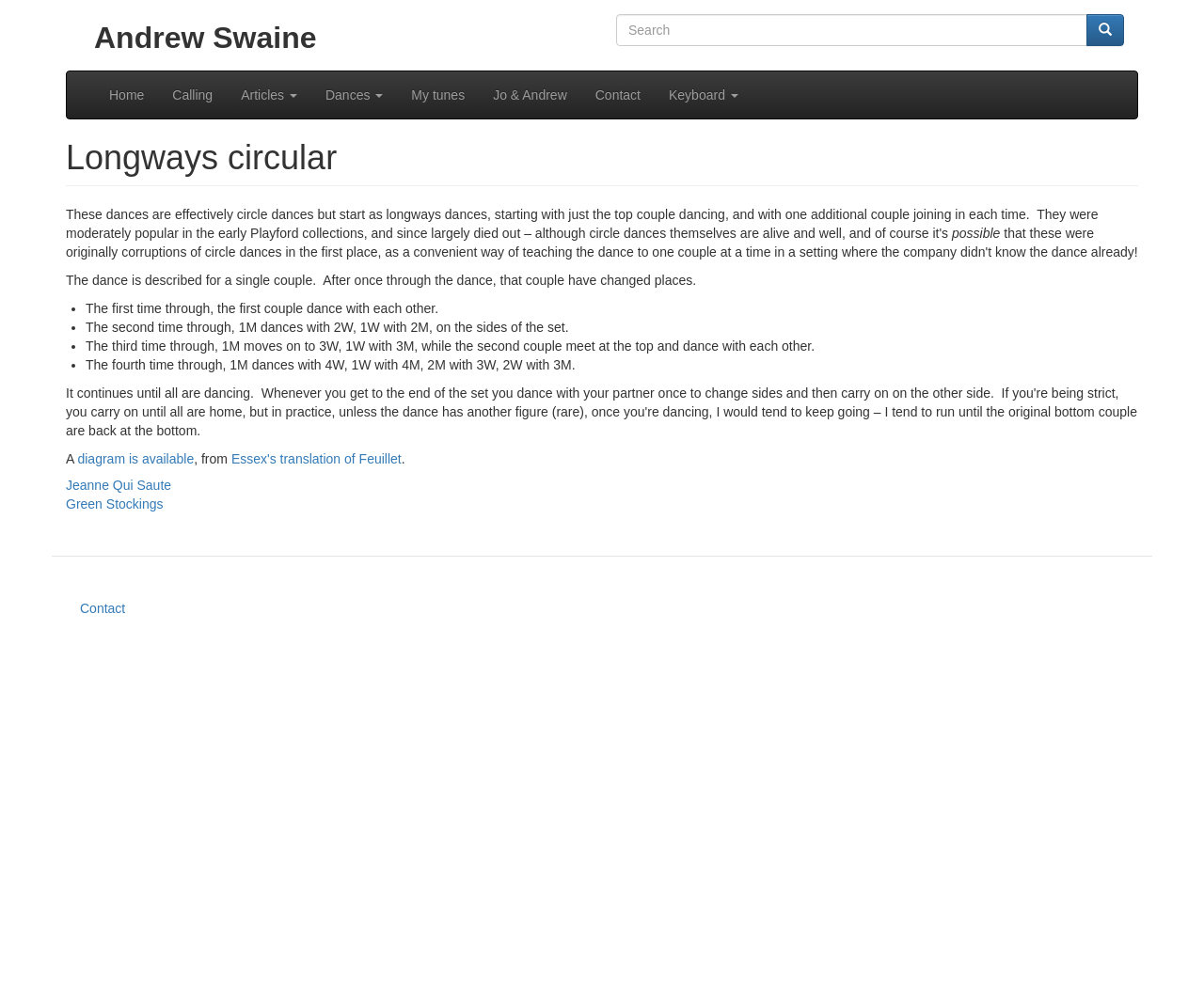Find the bounding box coordinates of the element to click in order to complete this instruction: "Go to the home page". The bounding box coordinates must be four float numbers between 0 and 1, denoted as [left, top, right, bottom].

[0.079, 0.071, 0.132, 0.118]